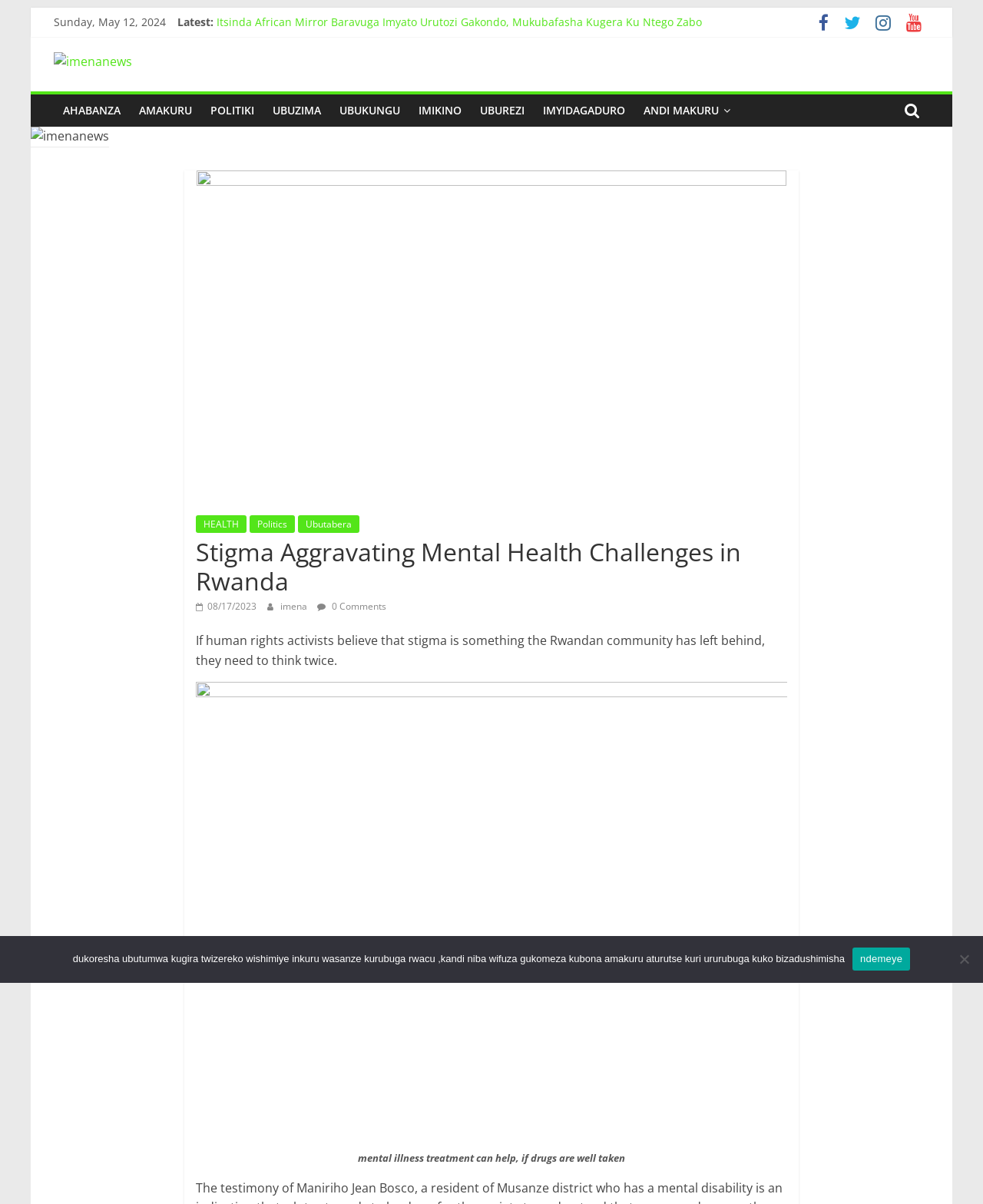Identify the bounding box coordinates of the region that needs to be clicked to carry out this instruction: "Read the article 'Stigma Aggravating Mental Health Challenges in Rwanda'". Provide these coordinates as four float numbers ranging from 0 to 1, i.e., [left, top, right, bottom].

[0.199, 0.443, 0.801, 0.495]